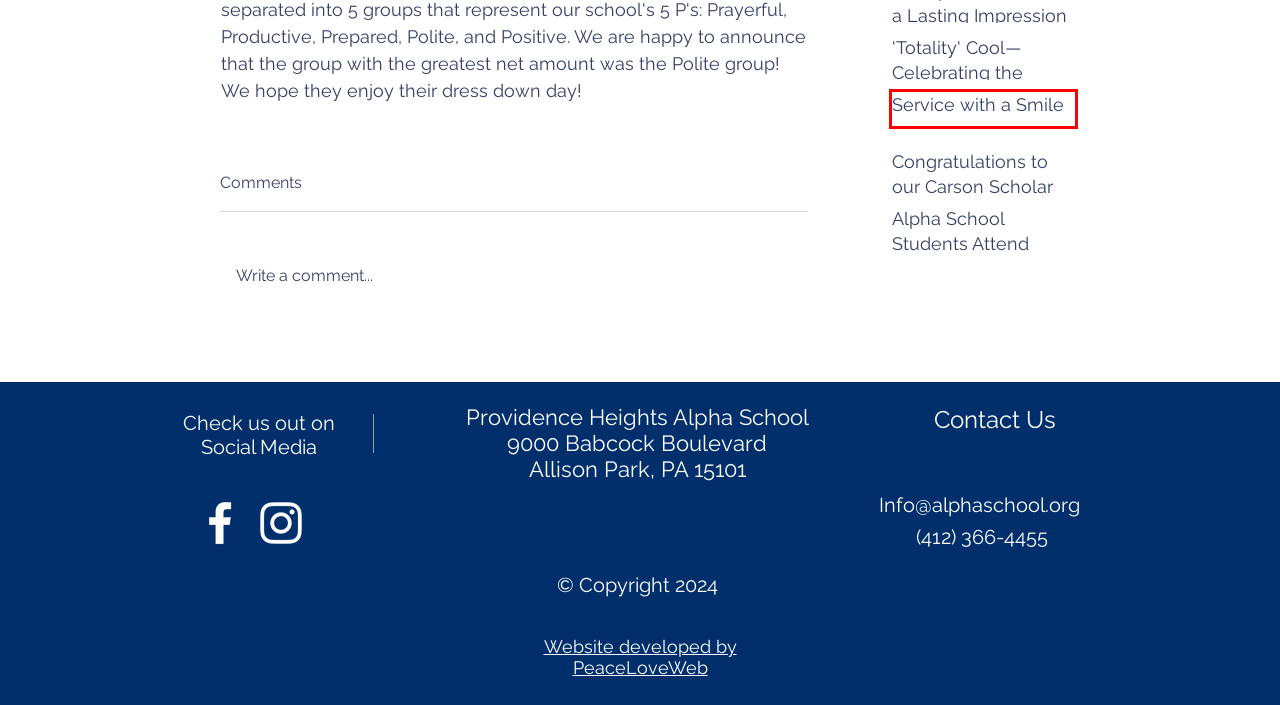Consider the screenshot of a webpage with a red bounding box around an element. Select the webpage description that best corresponds to the new page after clicking the element inside the red bounding box. Here are the candidates:
A. Service with a Smile
B. Congratulations to our Carson Scholar Award Recipient!
C. Website design | PeaceLoveWeb | Pittsburgh
D. Log In
E. 'Totality' Cool—Celebrating the Historic Eclipse
F. Alpha School Students Attend Classes at La Roche University......
G. Welcome and Visit Us | alpha-school
H. Supporting Our Mission | alpha-school

A